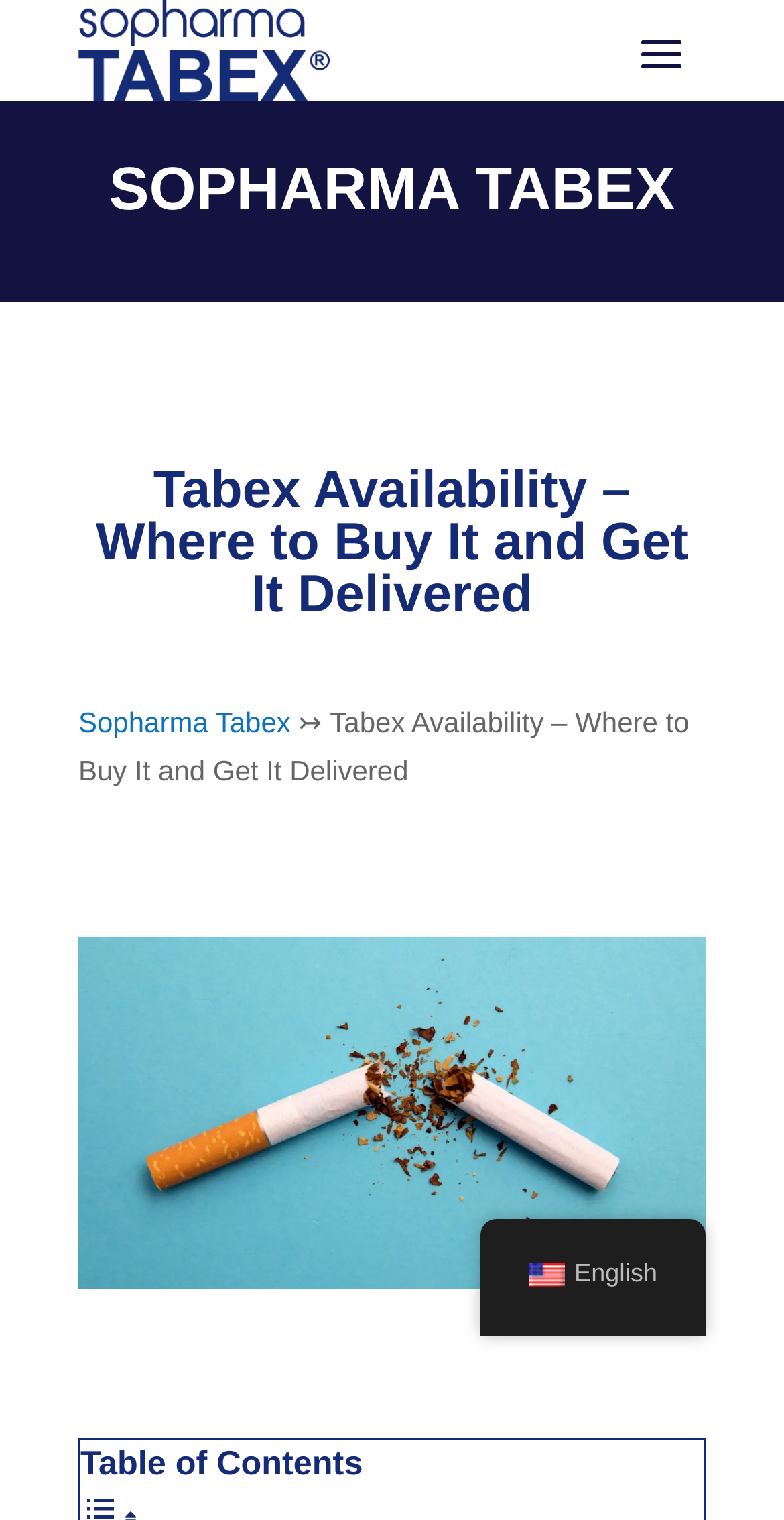Determine the bounding box coordinates of the UI element described by: "Sopharma Tabex".

[0.1, 0.464, 0.371, 0.486]